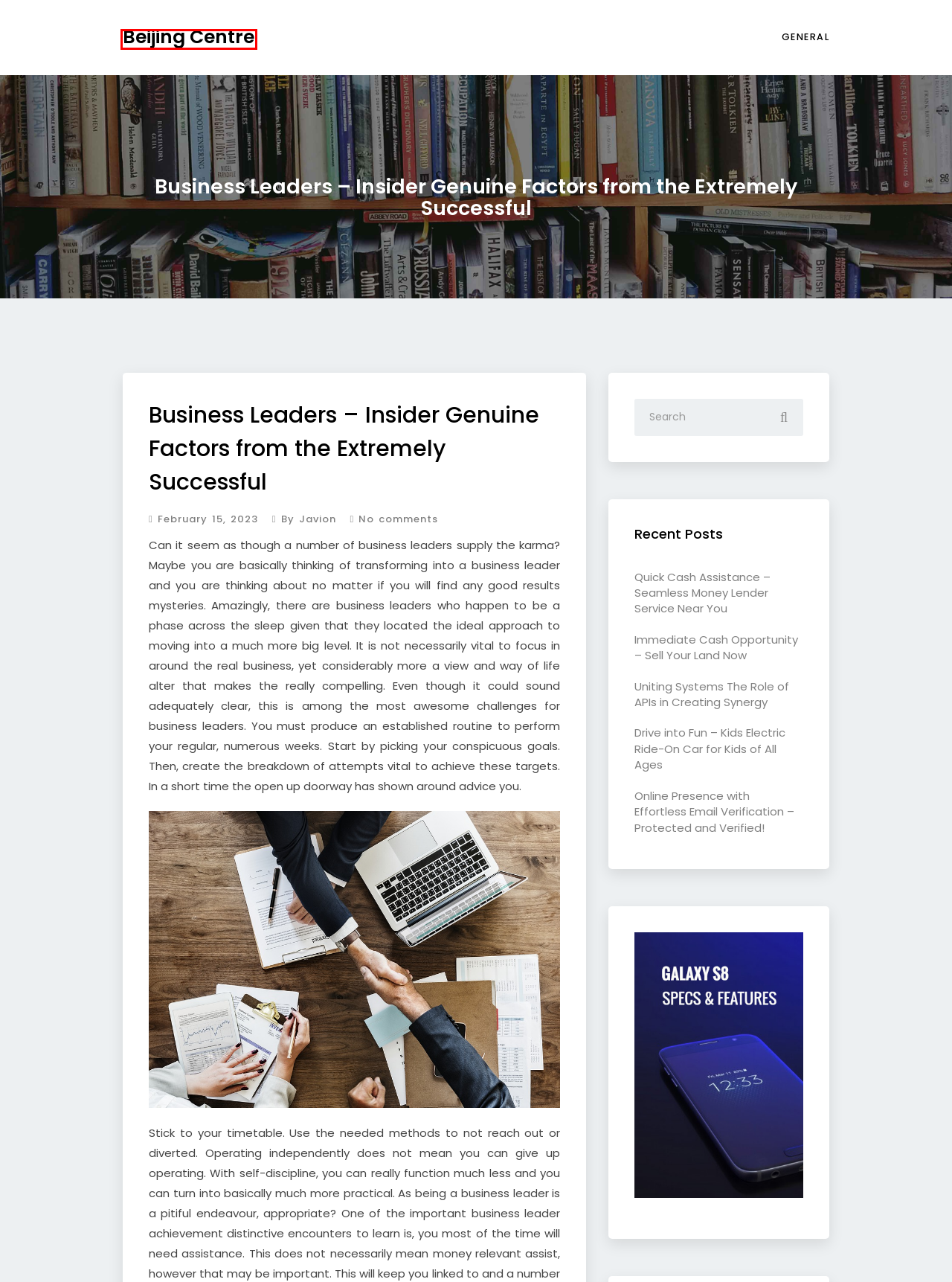You have a screenshot of a webpage with a red bounding box around a UI element. Determine which webpage description best matches the new webpage that results from clicking the element in the bounding box. Here are the candidates:
A. Beijing Centre
B. Immediate Cash Opportunity – Sell Your Land Now – Beijing Centre
C. Shopping – Beijing Centre
D. Uniting Systems The Role of APIs in Creating Synergy – Beijing Centre
E. Online Presence with Effortless Email Verification – Protected and Verified! – Beijing Centre
F. Drive into Fun – Kids Electric Ride-On Car for Kids of All Ages – Beijing Centre
G. General – Beijing Centre
H. Quick Cash Assistance – Seamless Money Lender Service Near You – Beijing Centre

A